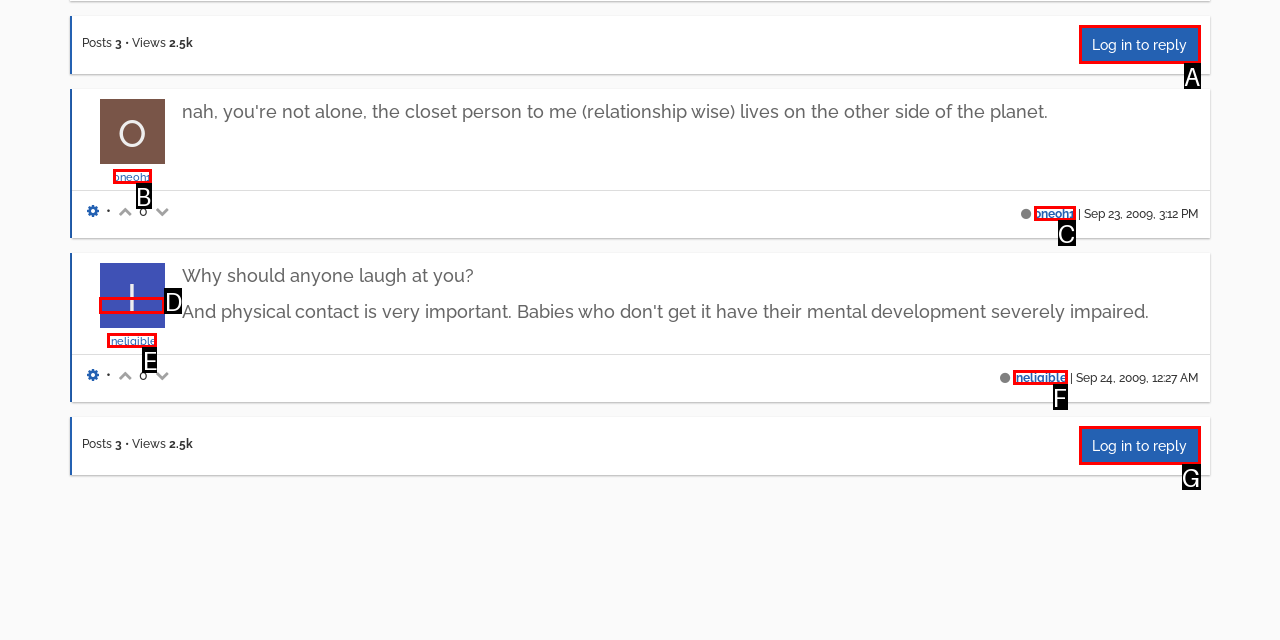Select the letter of the UI element that best matches: Log in to reply
Answer with the letter of the correct option directly.

G